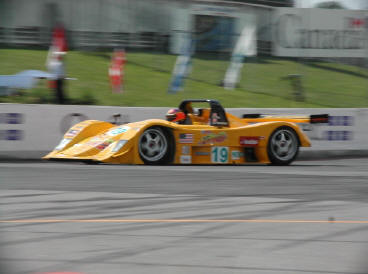What is the date of the event?
Refer to the image and give a detailed answer to the query.

The date of the event can be found by reading the caption, which specifically mentions that the event took place on August 3, 2002.